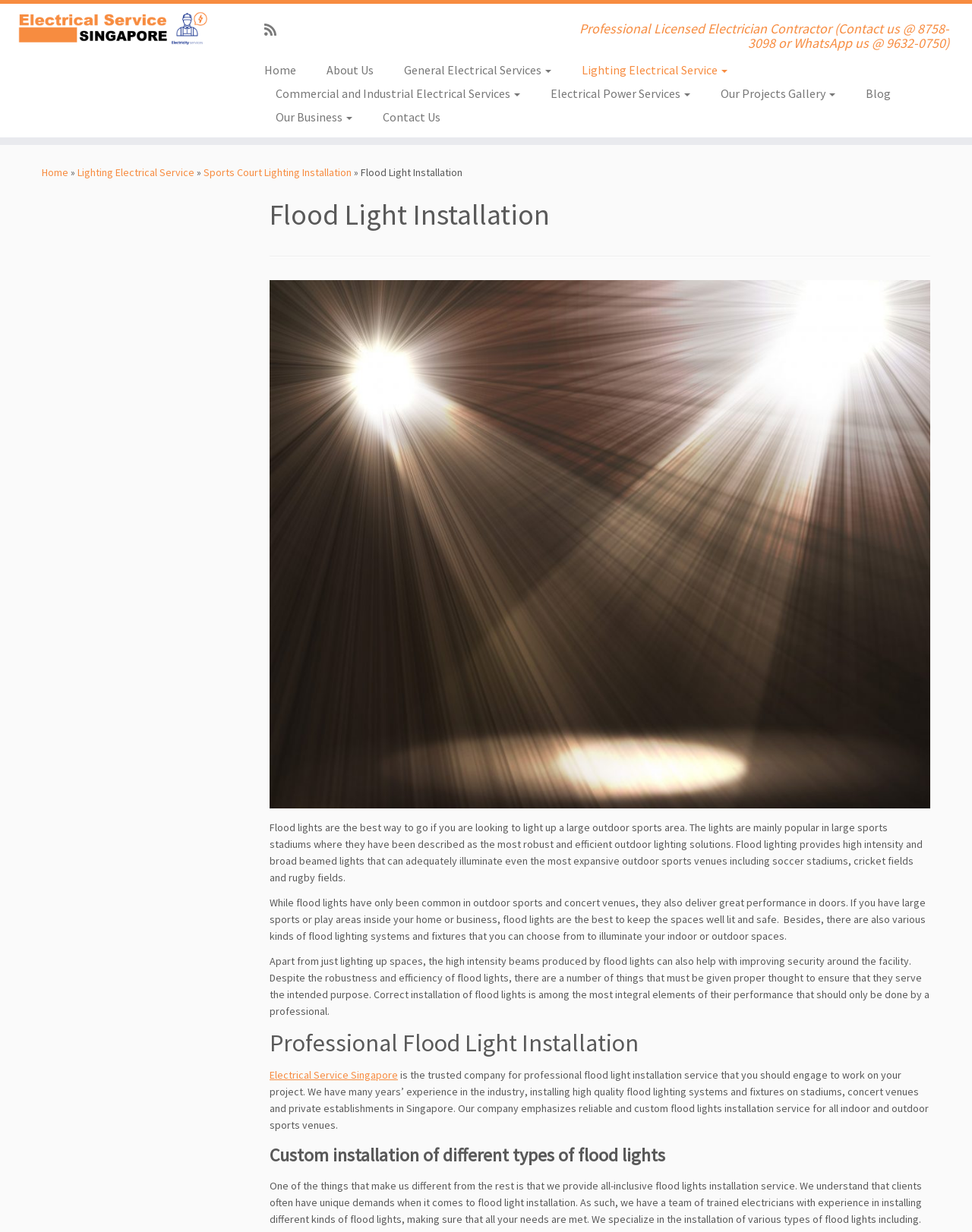Please find the bounding box coordinates of the clickable region needed to complete the following instruction: "Go to home page". The bounding box coordinates must consist of four float numbers between 0 and 1, i.e., [left, top, right, bottom].

[0.268, 0.047, 0.32, 0.067]